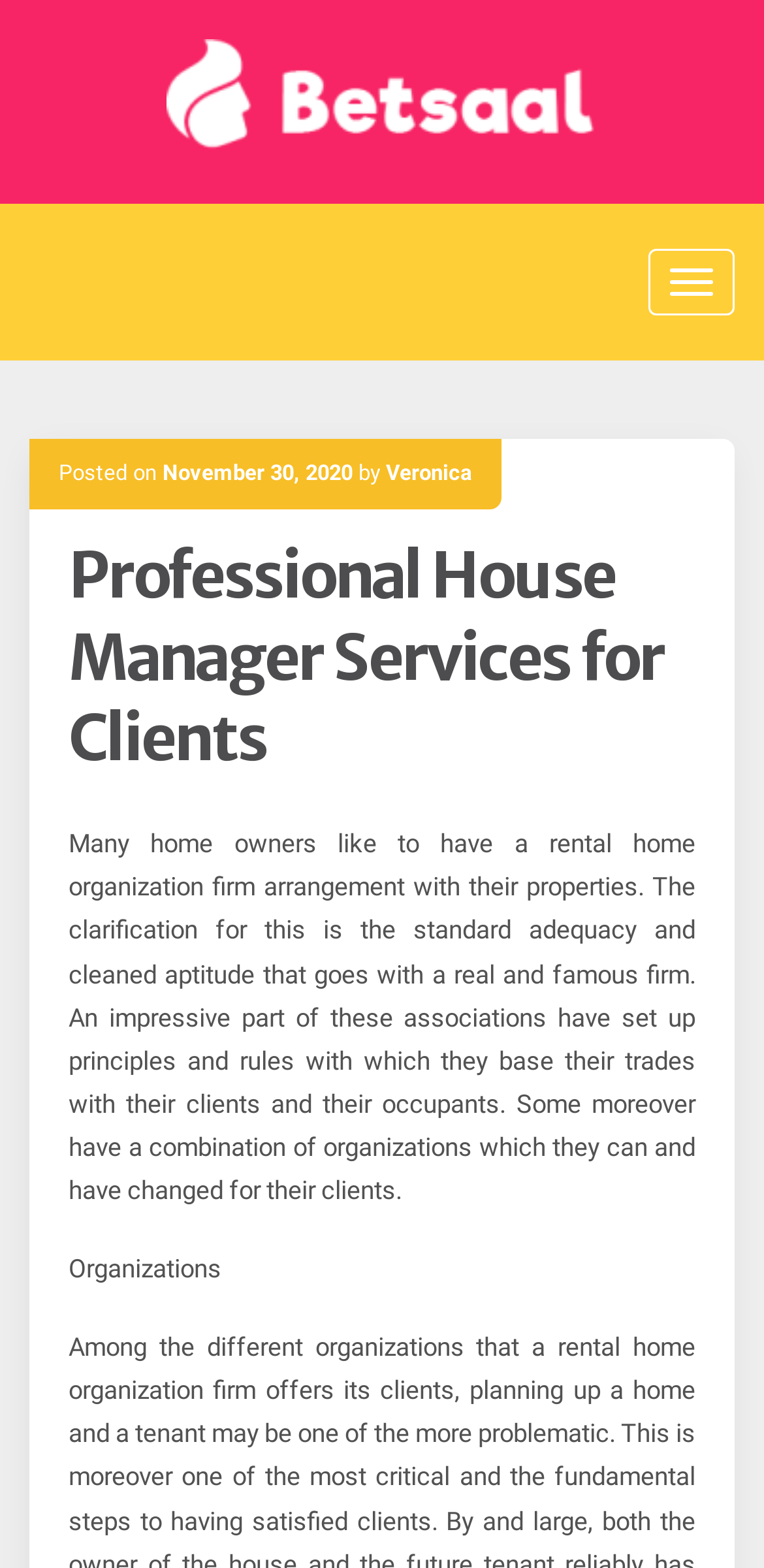Using the given element description, provide the bounding box coordinates (top-left x, top-left y, bottom-right x, bottom-right y) for the corresponding UI element in the screenshot: alt="Betsaal"

[0.218, 0.047, 0.782, 0.073]